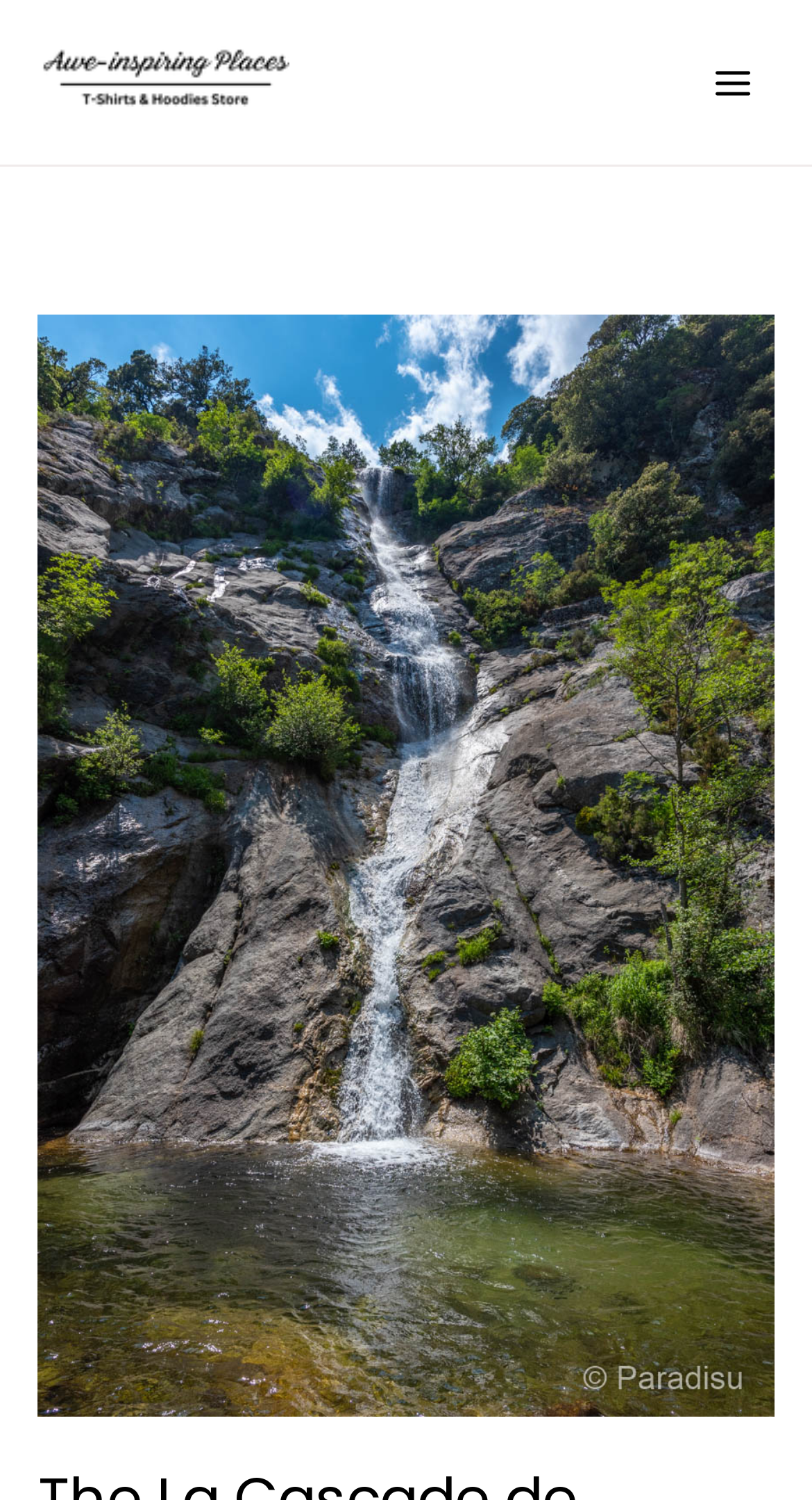Find and provide the bounding box coordinates for the UI element described here: "Main Menu". The coordinates should be given as four float numbers between 0 and 1: [left, top, right, bottom].

[0.855, 0.029, 0.949, 0.08]